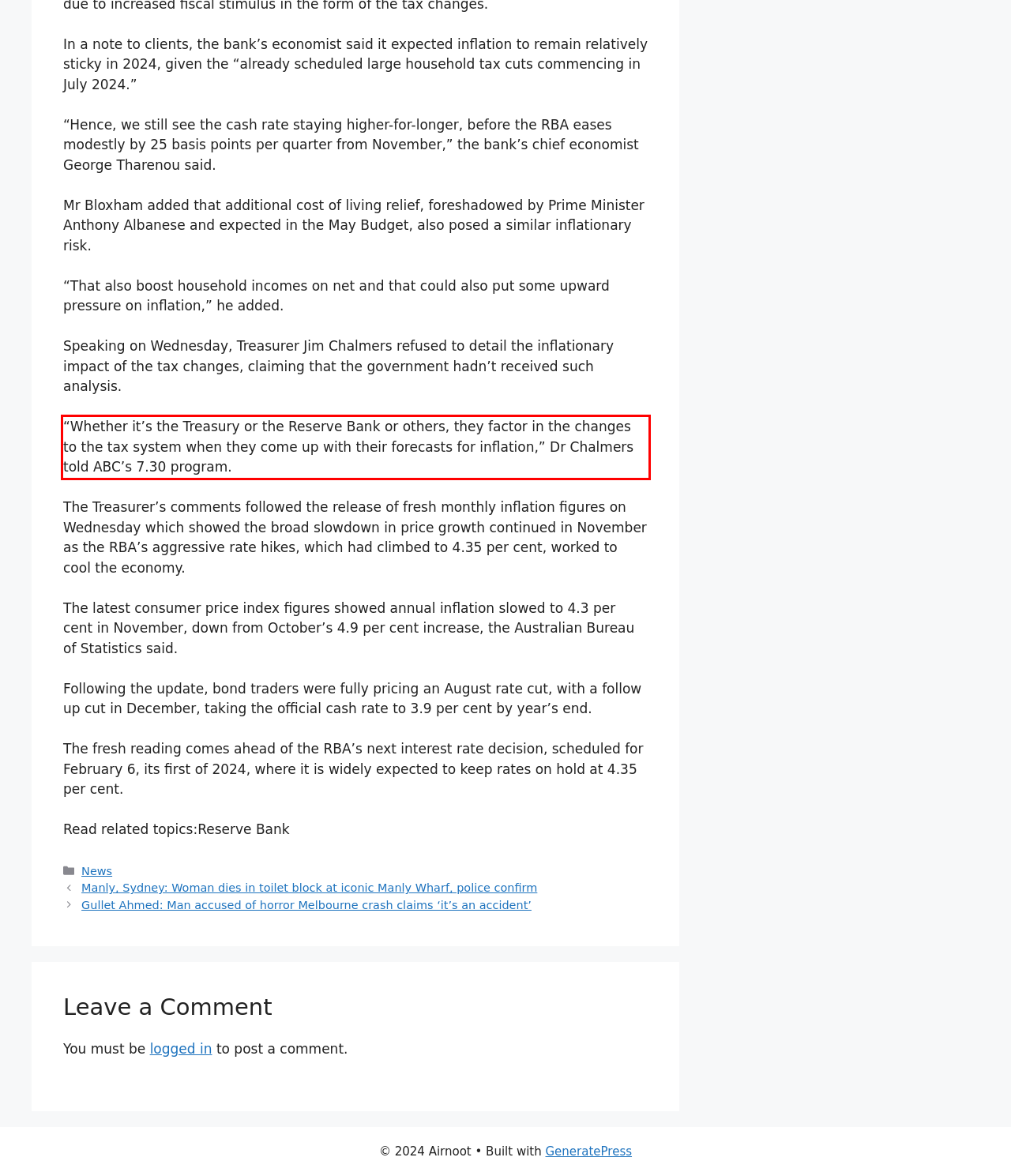You have a webpage screenshot with a red rectangle surrounding a UI element. Extract the text content from within this red bounding box.

“Whether it’s the Treasury or the Reserve Bank or others, they factor in the changes to the tax system when they come up with their forecasts for inflation,” Dr Chalmers told ABC’s 7.30 program.